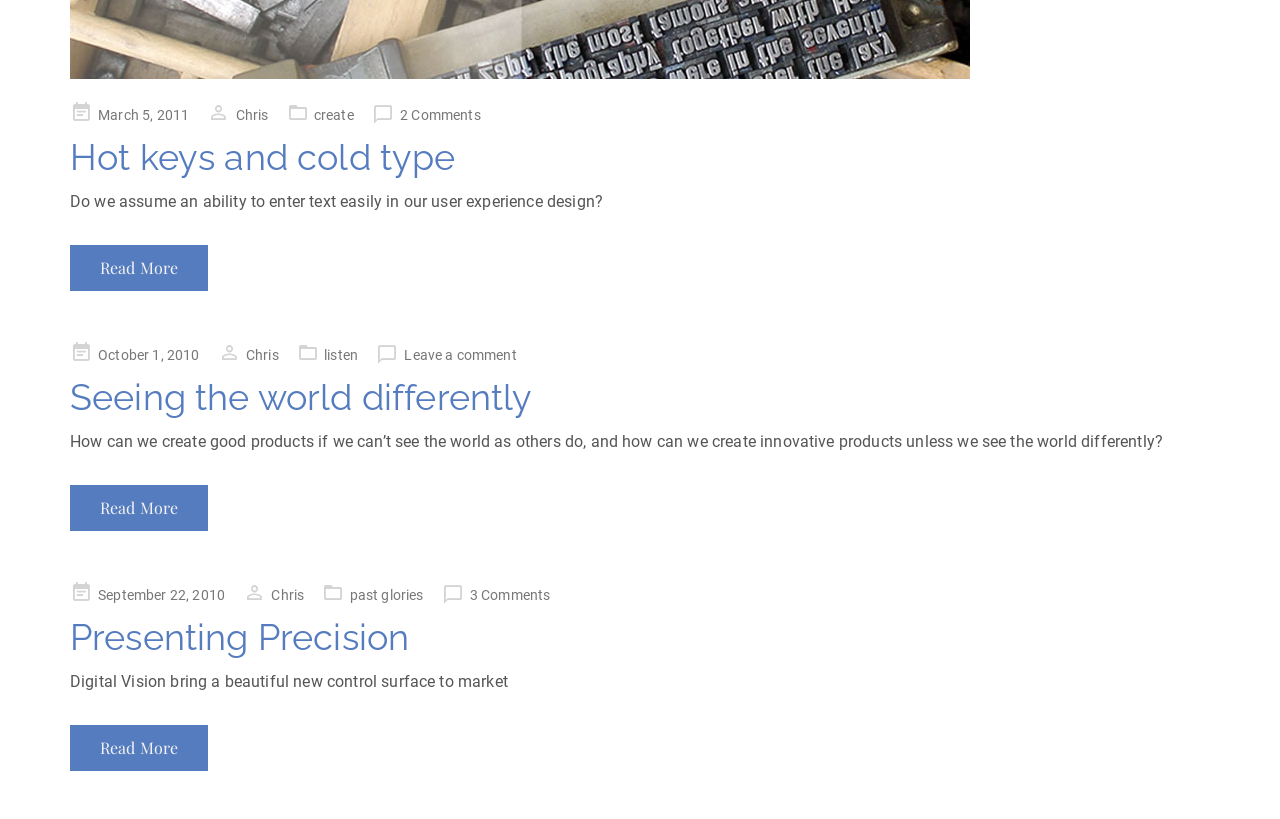Answer the question using only one word or a concise phrase: How many comments does the first article have?

2